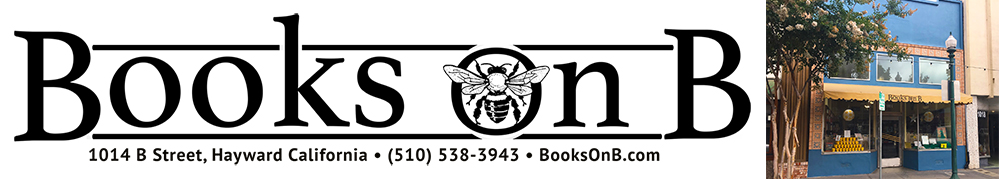Elaborate on the contents of the image in great detail.

The image features the logo of "Books on B," a charming bookstore located at 1014 B Street in Hayward, California. The design highlights the store's name in bold, stylized text with a playful bee illustration, symbolizing a welcoming and vibrant atmosphere for readers of all ages. Accompanying the logo is a photo of the bookstore's exterior, showcasing its inviting storefront with yellow awnings and neatly arranged books. This visual representation captures the essence of a community-centered bookshop, aiming to provide a cozy and enriching space for book lovers. The contact information is also displayed, inviting visitors to connect and explore the wonderful offerings at Books on B.